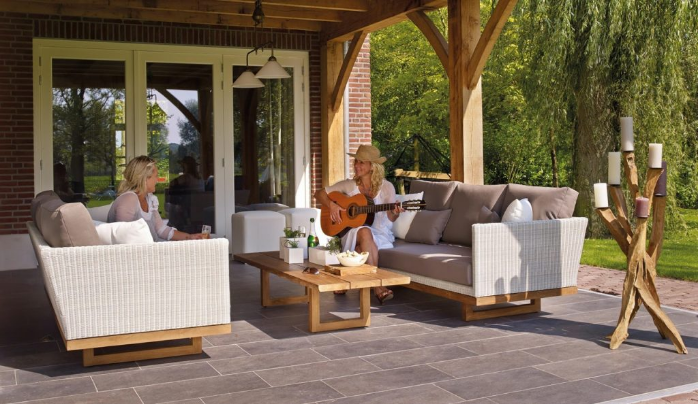Offer a detailed narrative of the image's content.

The image beautifully captures a serene outdoor setting, showcasing a cozy and inviting porch area. Two women are seen enjoying a leisurely afternoon on a well-furnished patio. One woman, dressed in a light outfit and a stylish hat, plays the guitar, contributing to the relaxed atmosphere. The other woman, sitting comfortably on a plush sofa, attentively engages, creating a moment of connection and joy.

The decor is tastefully arranged with modern outdoor furniture, including a sturdy wooden coffee table, which serves as a base for fresh greenery and snacks, adding a touch of nature to the setting. The backdrop features large glass doors that open into a spacious interior, allowing natural light to flood the space and offering a view of the lush green surroundings outside. Delicate hanging lanterns provide subtle illumination, enhancing the tranquility of the environment.

Overall, this image encapsulates the essence of outdoor living, blending comfort and style, making it an ideal spot for relaxation, creativity, and socializing.